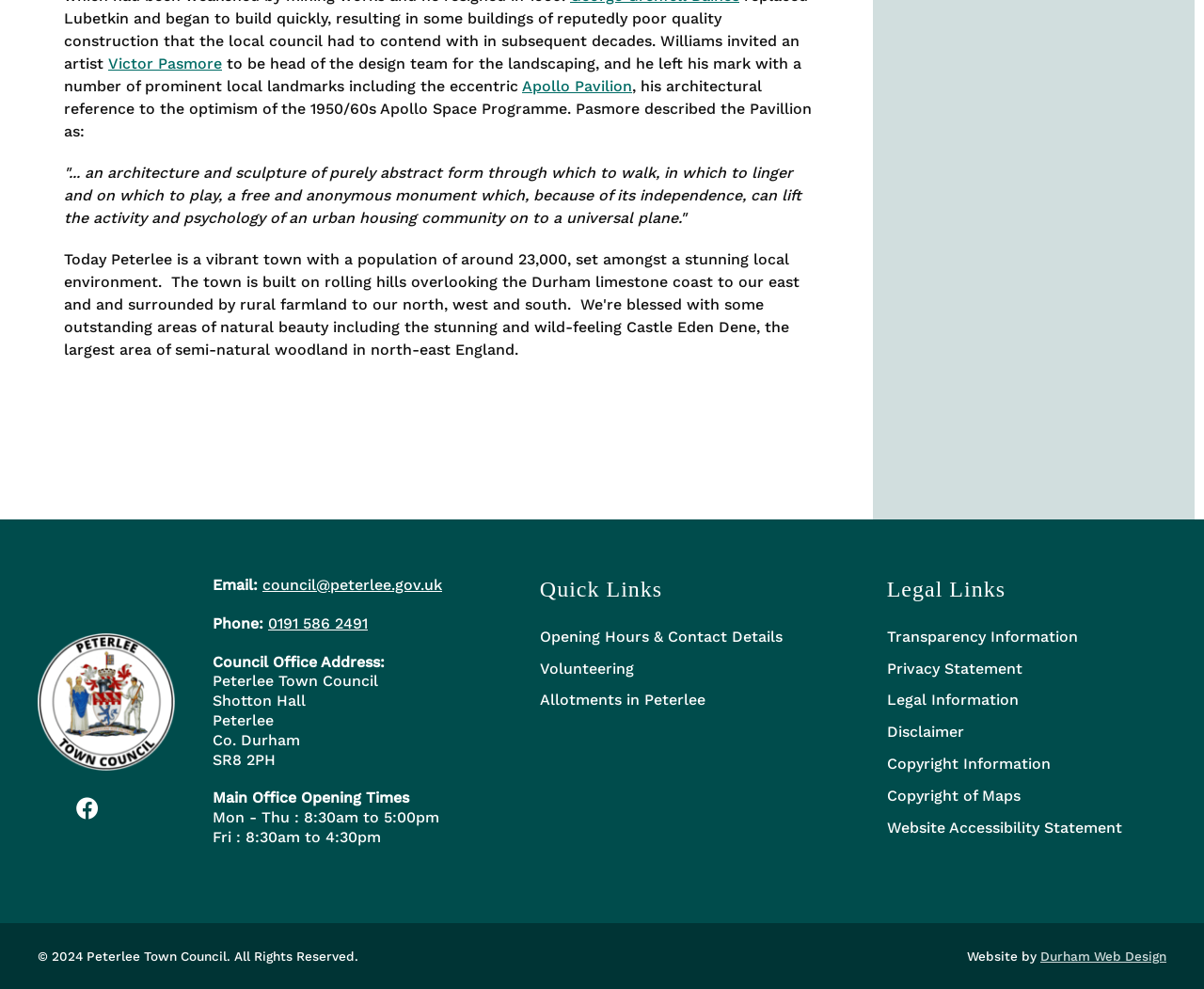Using the provided element description: "Opening Hours & Contact Details", identify the bounding box coordinates. The coordinates should be four floats between 0 and 1 in the order [left, top, right, bottom].

[0.448, 0.629, 0.705, 0.66]